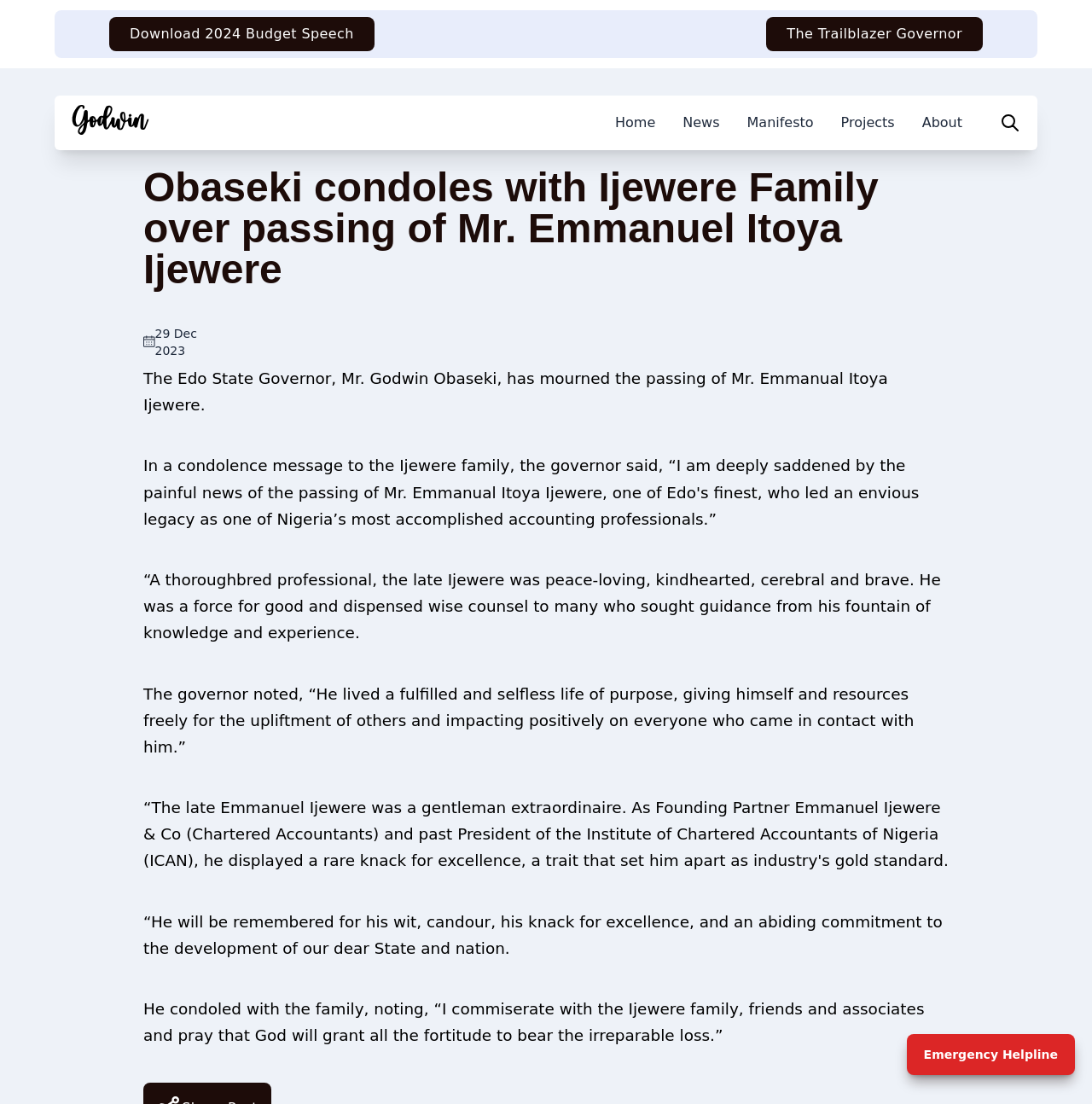Respond to the question with just a single word or phrase: 
What is the description of the late Mr. Ijewere?

peace-loving, kindhearted, cerebral and brave